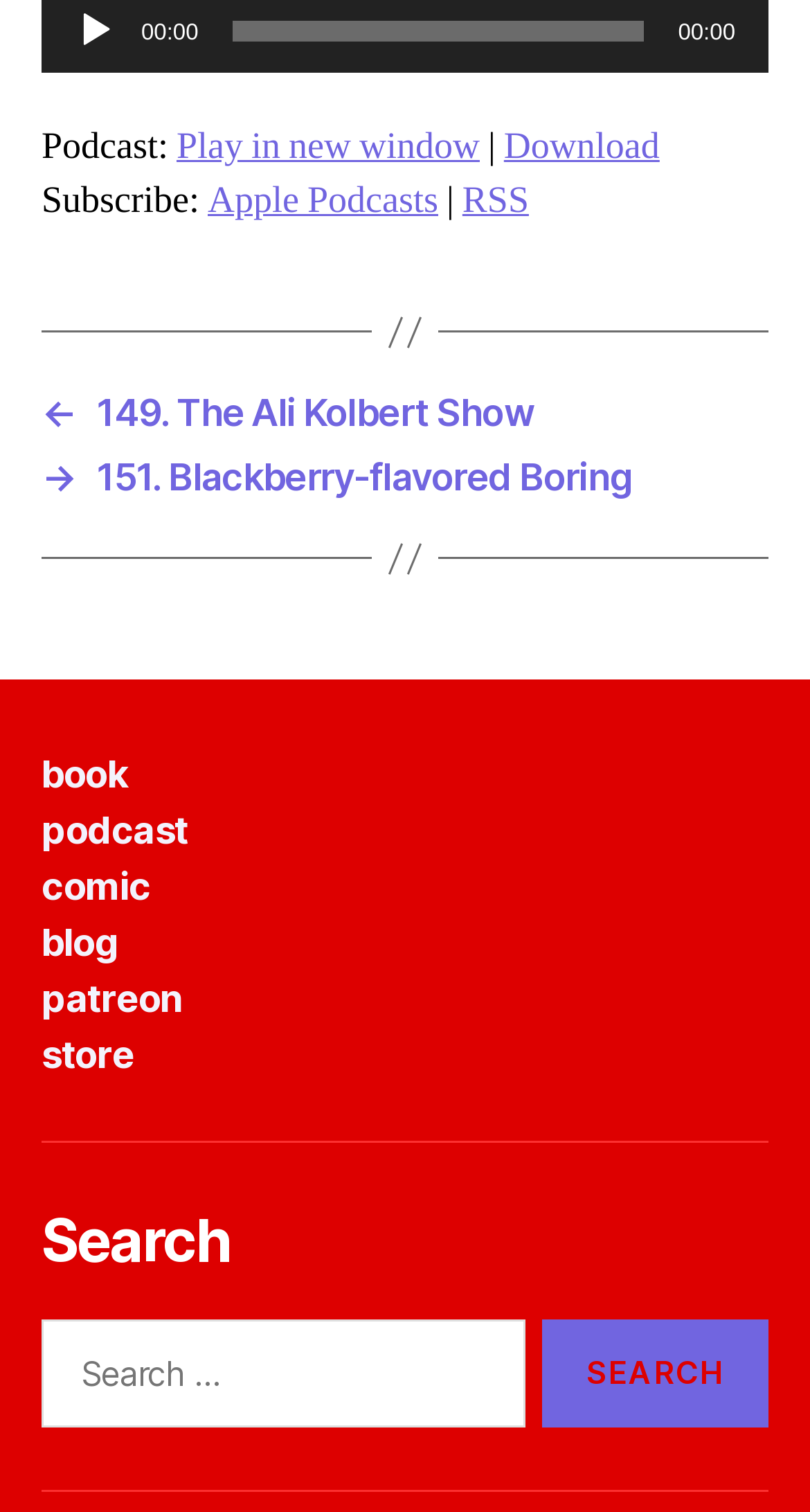Locate the bounding box coordinates of the segment that needs to be clicked to meet this instruction: "Send an email to info@helenbartlett.co.uk".

None